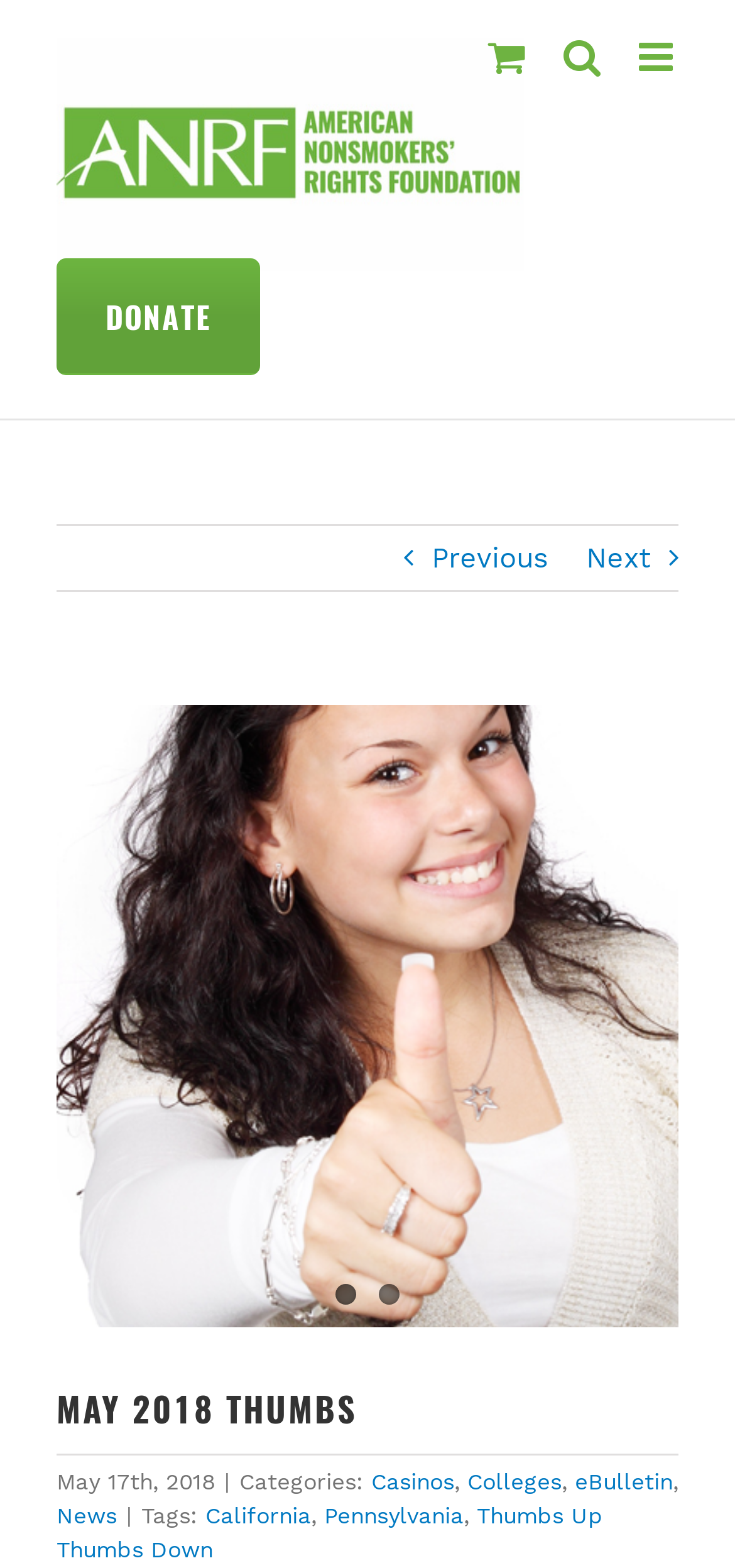Refer to the screenshot and answer the following question in detail:
How many navigation links are there at the top right corner?

At the top right corner of the webpage, there are three navigation links: 'Toggle mobile menu', 'Toggle mobile search', and 'Toggle mobile cart'.